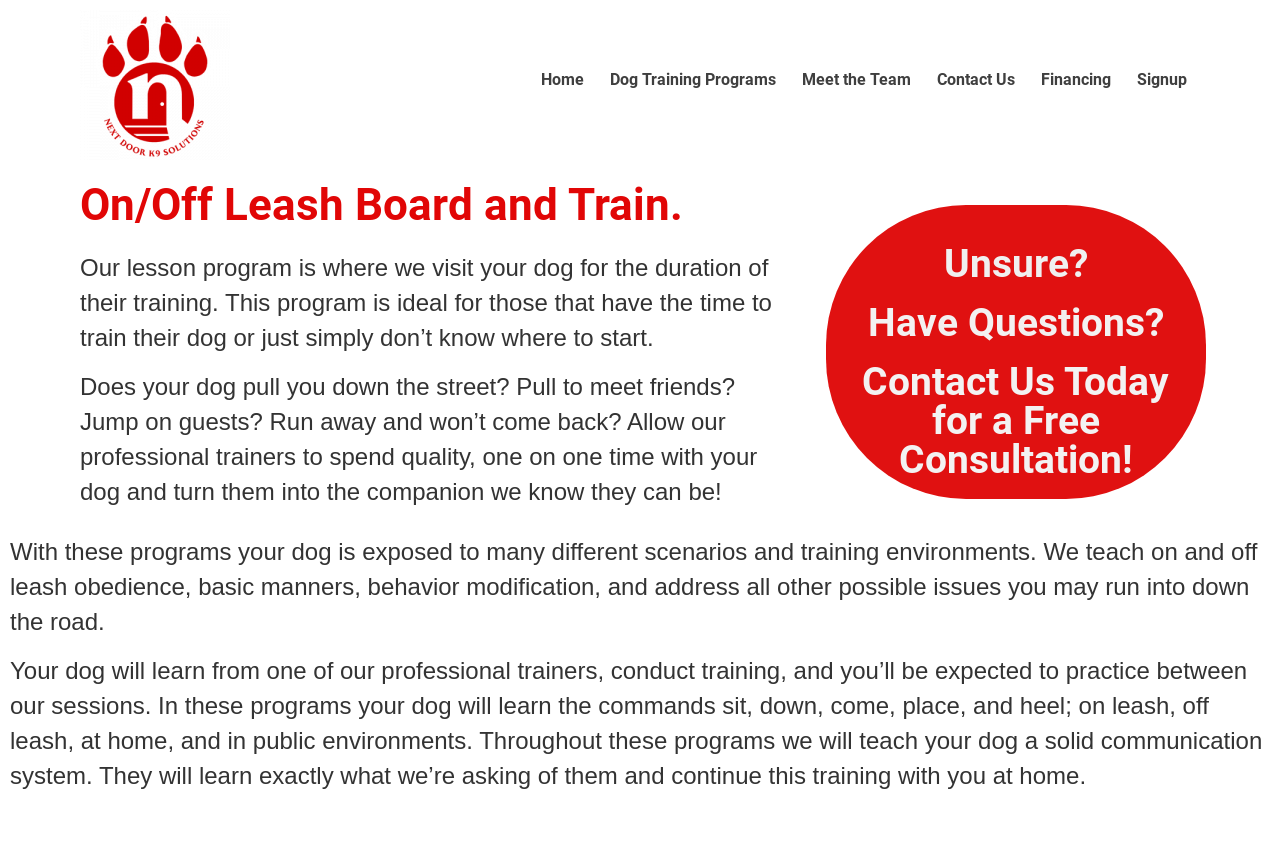What is taught in the training programs?
Can you provide a detailed and comprehensive answer to the question?

The training programs teach on and off leash obedience, basic manners, behavior modification, and address other possible issues, as mentioned in the description. The programs also teach the dog to learn commands like sit, down, come, place, and heel in different environments.